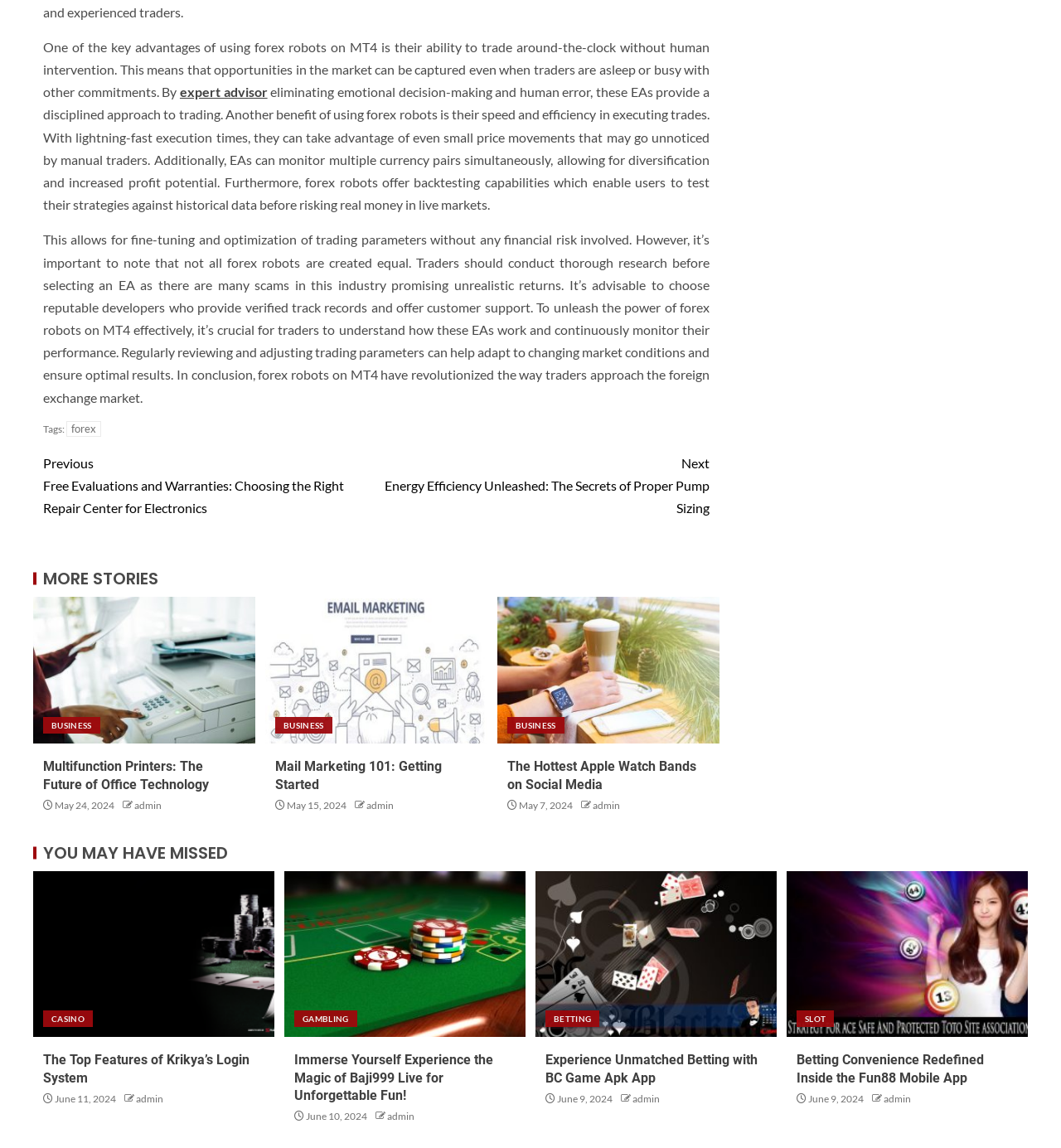Please use the details from the image to answer the following question comprehensively:
What is the benefit of using forex robots on MT4?

According to the text, one of the key advantages of using forex robots on MT4 is their ability to trade around-the-clock without human intervention, which means that opportunities in the market can be captured even when traders are asleep or busy with other commitments.